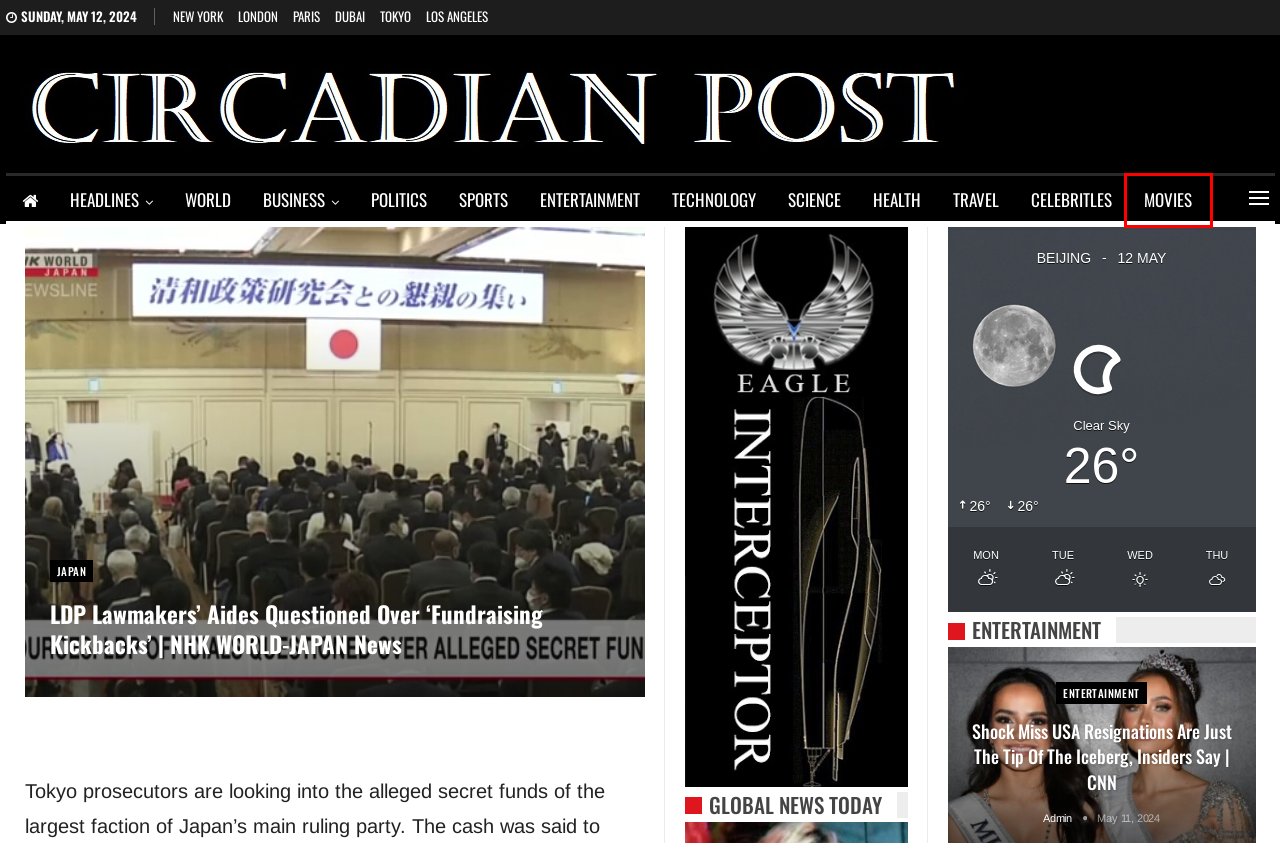Analyze the screenshot of a webpage that features a red rectangle bounding box. Pick the webpage description that best matches the new webpage you would see after clicking on the element within the red bounding box. Here are the candidates:
A. Movies – Circadianpost
B. Headlines – Circadianpost
C. Paris – Circadianpost
D. Technology – Circadianpost
E. Celebritles – Circadianpost
F. New York – Circadianpost
G. Los Angeles – Circadianpost
H. admin – Circadianpost

A